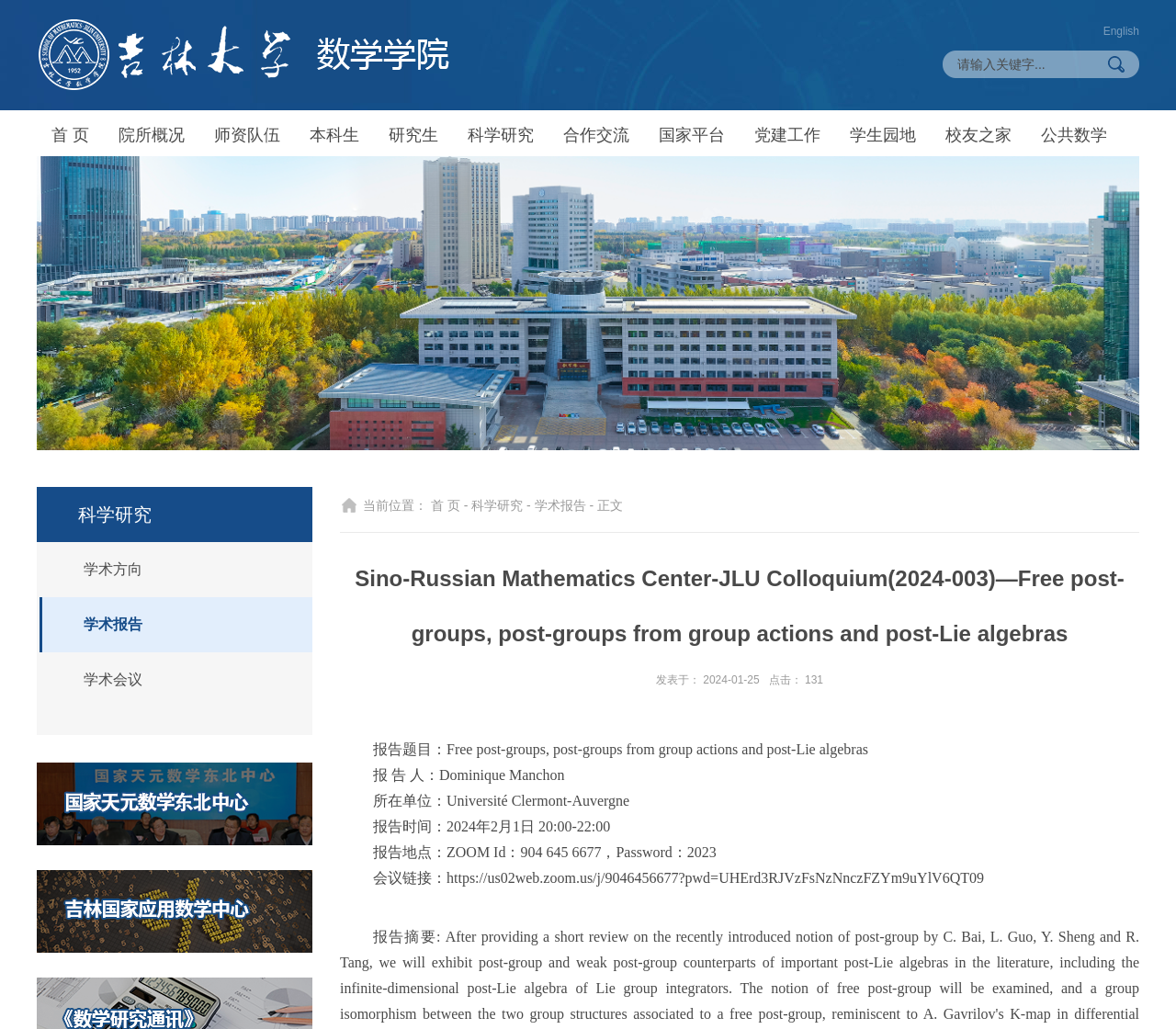Identify the bounding box of the UI element that matches this description: "Get A Quote".

None